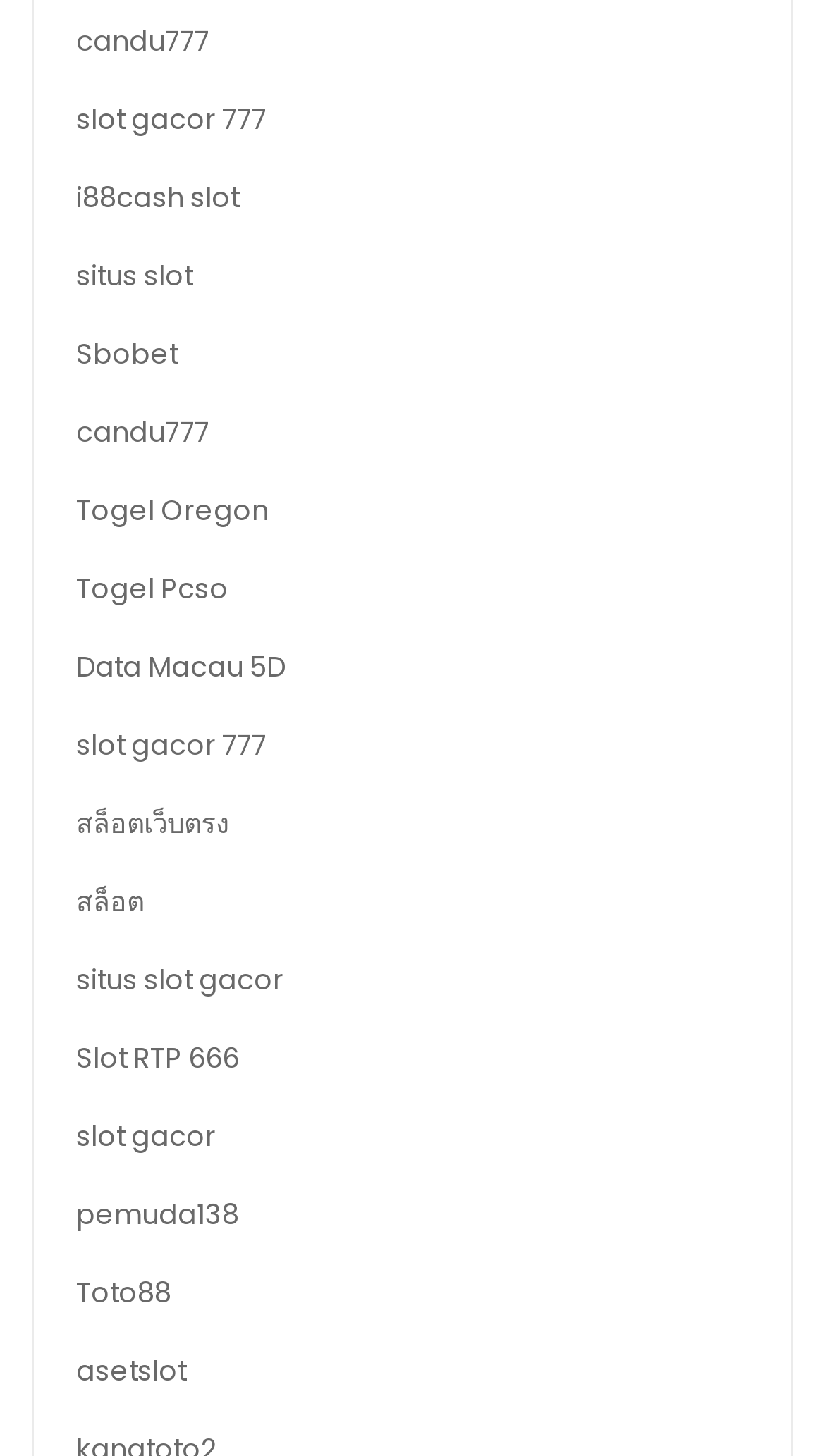Provide a one-word or one-phrase answer to the question:
What is the first link on the webpage?

candu777